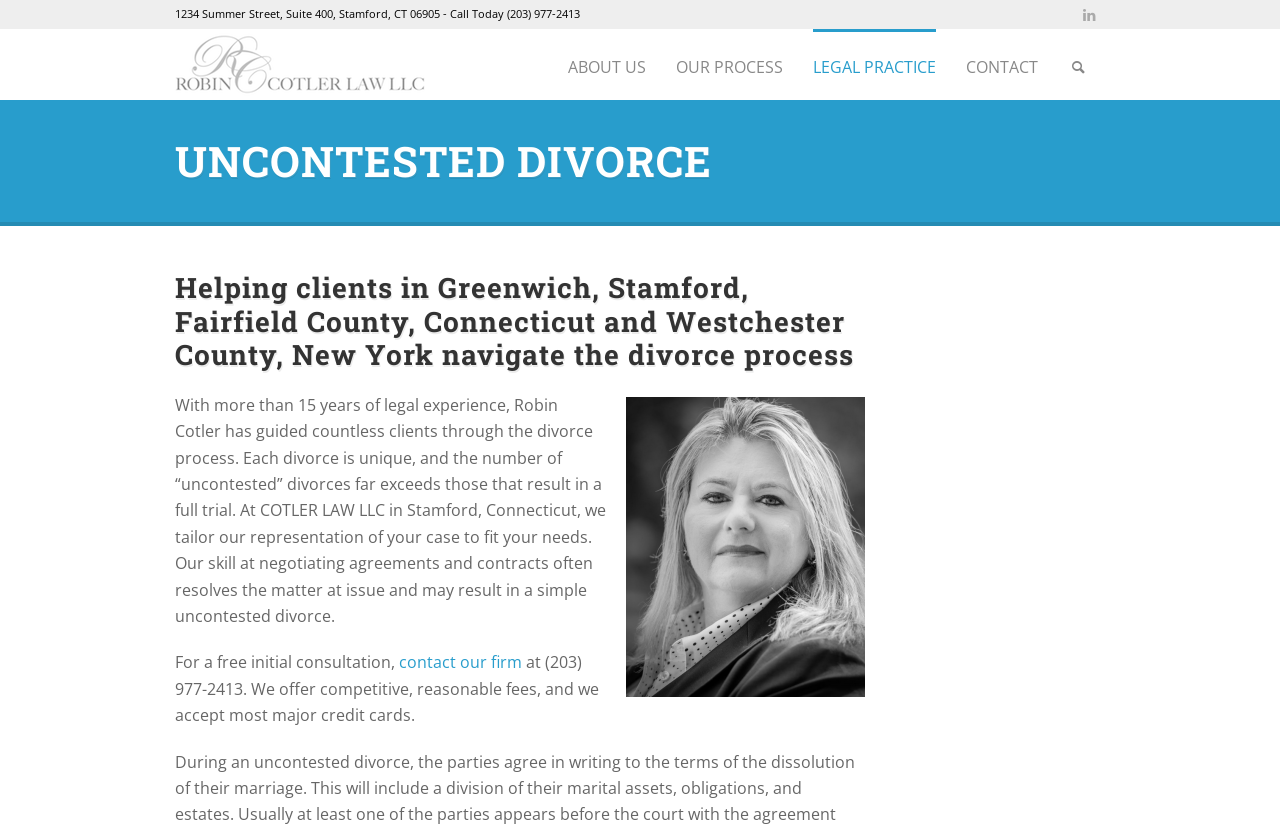Bounding box coordinates are specified in the format (top-left x, top-left y, bottom-right x, bottom-right y). All values are floating point numbers bounded between 0 and 1. Please provide the bounding box coordinate of the region this sentence describes: About Us

[0.443, 0.035, 0.504, 0.121]